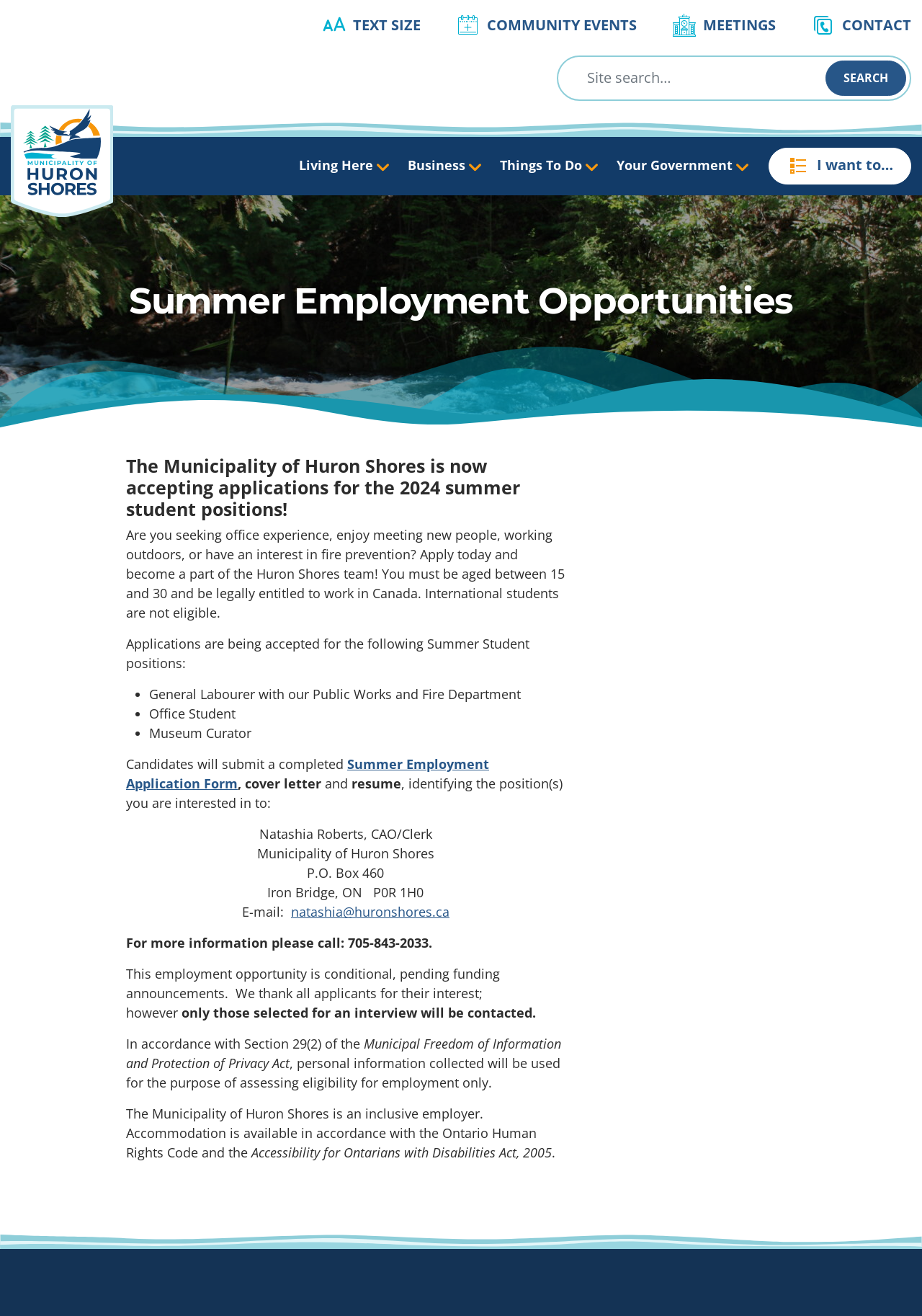Describe every aspect of the webpage in a detailed manner.

The webpage is about Summer Employment Opportunities in Huron Shores. At the top, there are five links: "TEXT SIZE", "COMMUNITY EVENTS", "MEETINGS", "CONTACT", and a search bar with a "SEARCH" button. To the left of these links, there is a Huron Shores logo. Below the top links, there are four main categories: "Living Here", "Business", "Things To Do", and "Your Government", each with an arrow icon.

The main content of the webpage is an article about summer employment opportunities. The title "Summer Employment Opportunities" is followed by a heading that announces the municipality's acceptance of applications for 2024 summer student positions. The article explains that applicants must be between 15 and 30 years old and legally entitled to work in Canada. It then lists the available summer student positions, including General Labourer, Office Student, and Museum Curator.

The application process is outlined, requiring a completed Summer Employment Application Form, a cover letter, and a resume. The contact information for submitting applications is provided, including the name and title of the person to contact, the mailing address, and an email address.

At the bottom of the page, there are additional notes, including a statement about the conditional nature of the employment opportunity, pending funding announcements. The webpage also includes a statement about the municipality's inclusive employer policy and its commitment to accessibility.